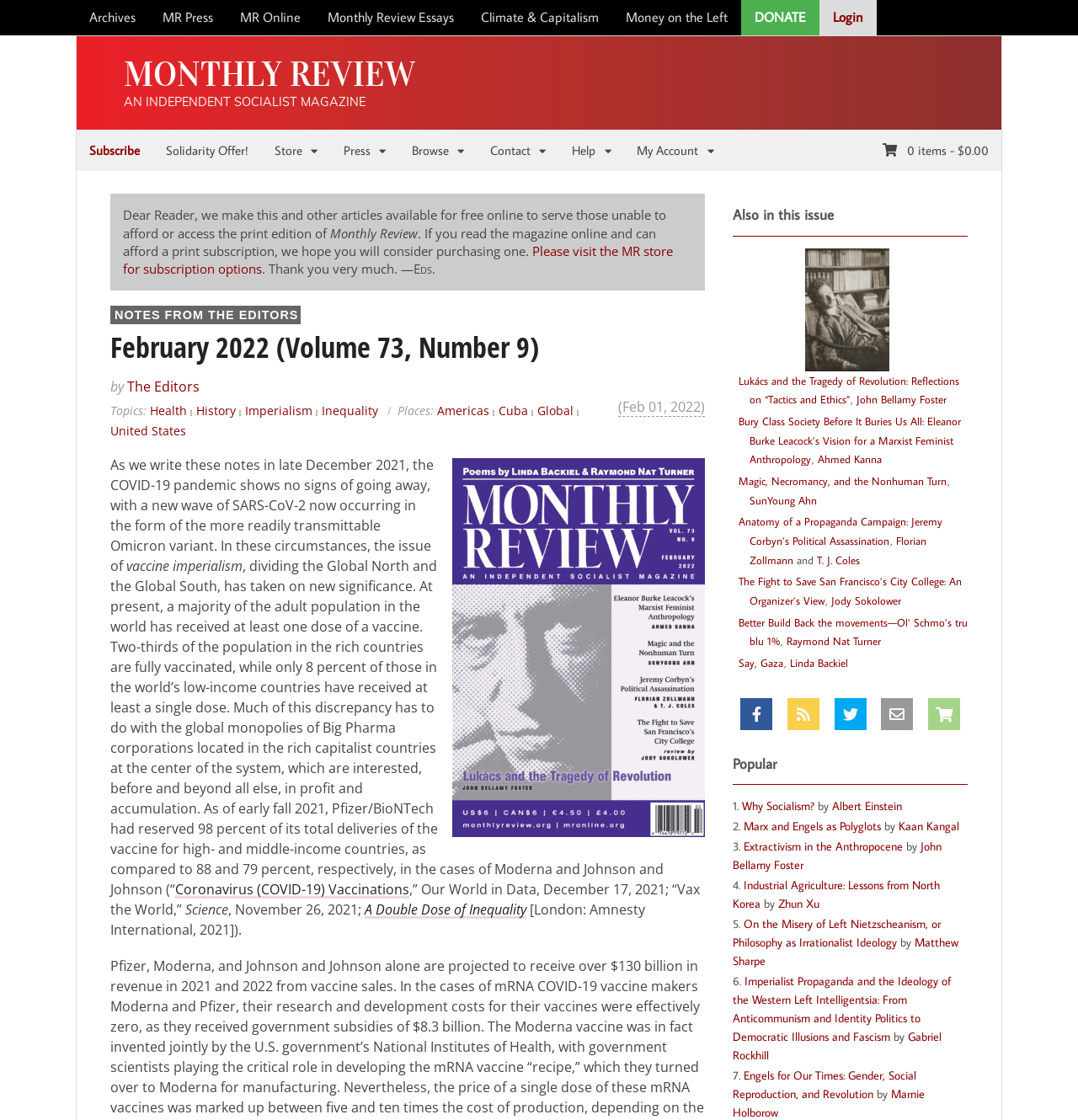Can you pinpoint the bounding box coordinates for the clickable element required for this instruction: "Click on the 'Subscribe' link"? The coordinates should be four float numbers between 0 and 1, i.e., [left, top, right, bottom].

[0.071, 0.116, 0.142, 0.153]